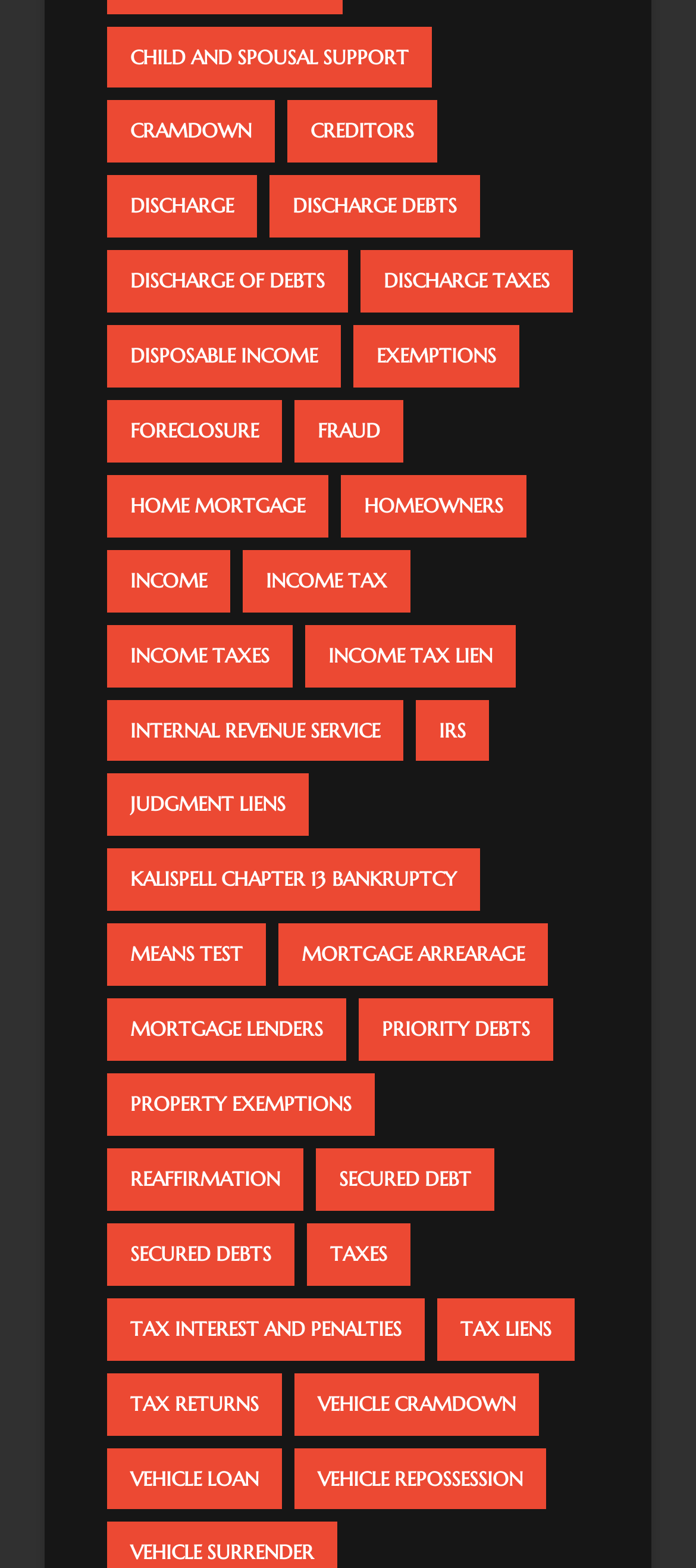How many links have 'tax' in their text?
Answer the question with just one word or phrase using the image.

5